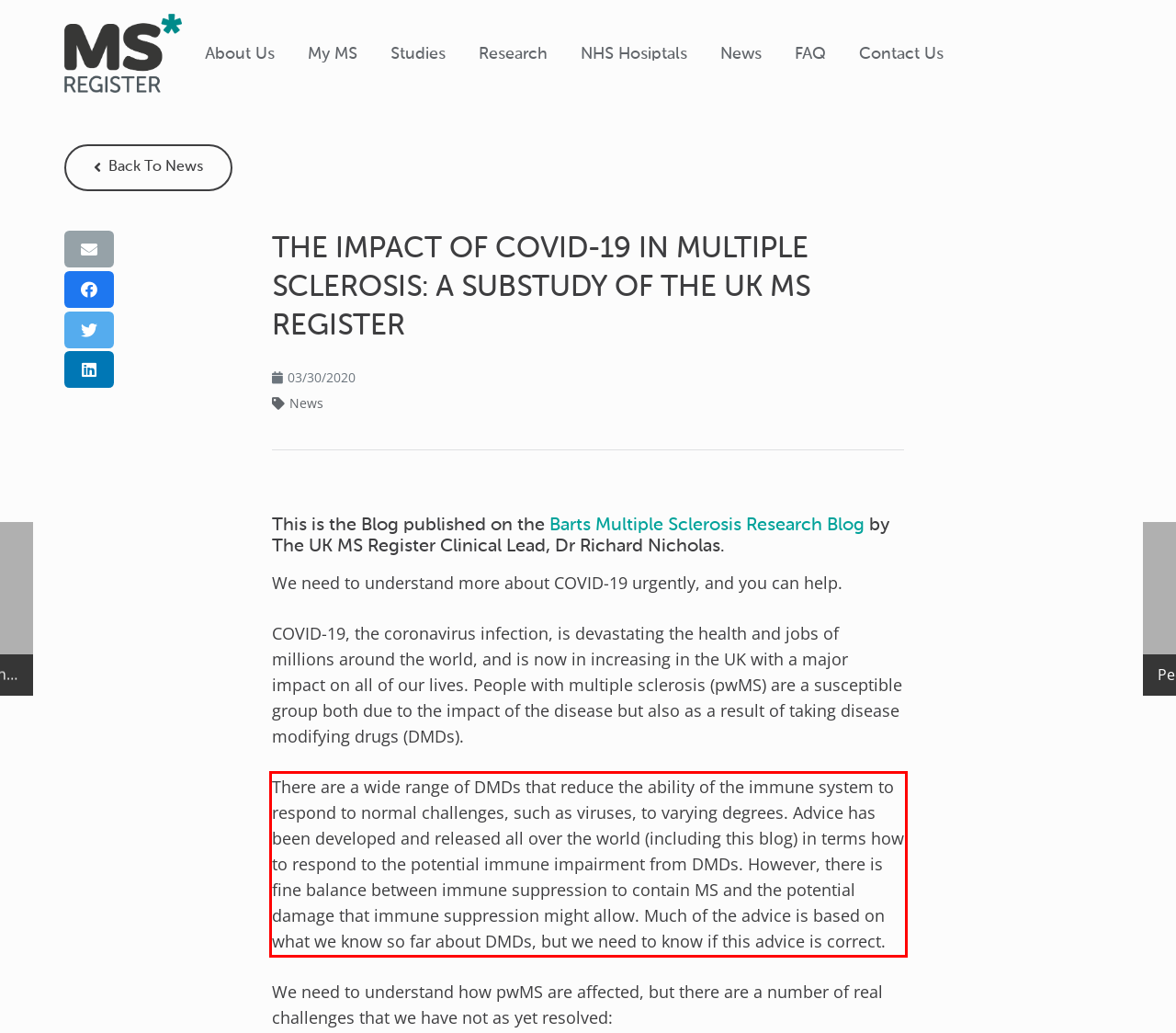Identify the text inside the red bounding box on the provided webpage screenshot by performing OCR.

There are a wide range of DMDs that reduce the ability of the immune system to respond to normal challenges, such as viruses, to varying degrees. Advice has been developed and released all over the world (including this blog) in terms how to respond to the potential immune impairment from DMDs. However, there is fine balance between immune suppression to contain MS and the potential damage that immune suppression might allow. Much of the advice is based on what we know so far about DMDs, but we need to know if this advice is correct.